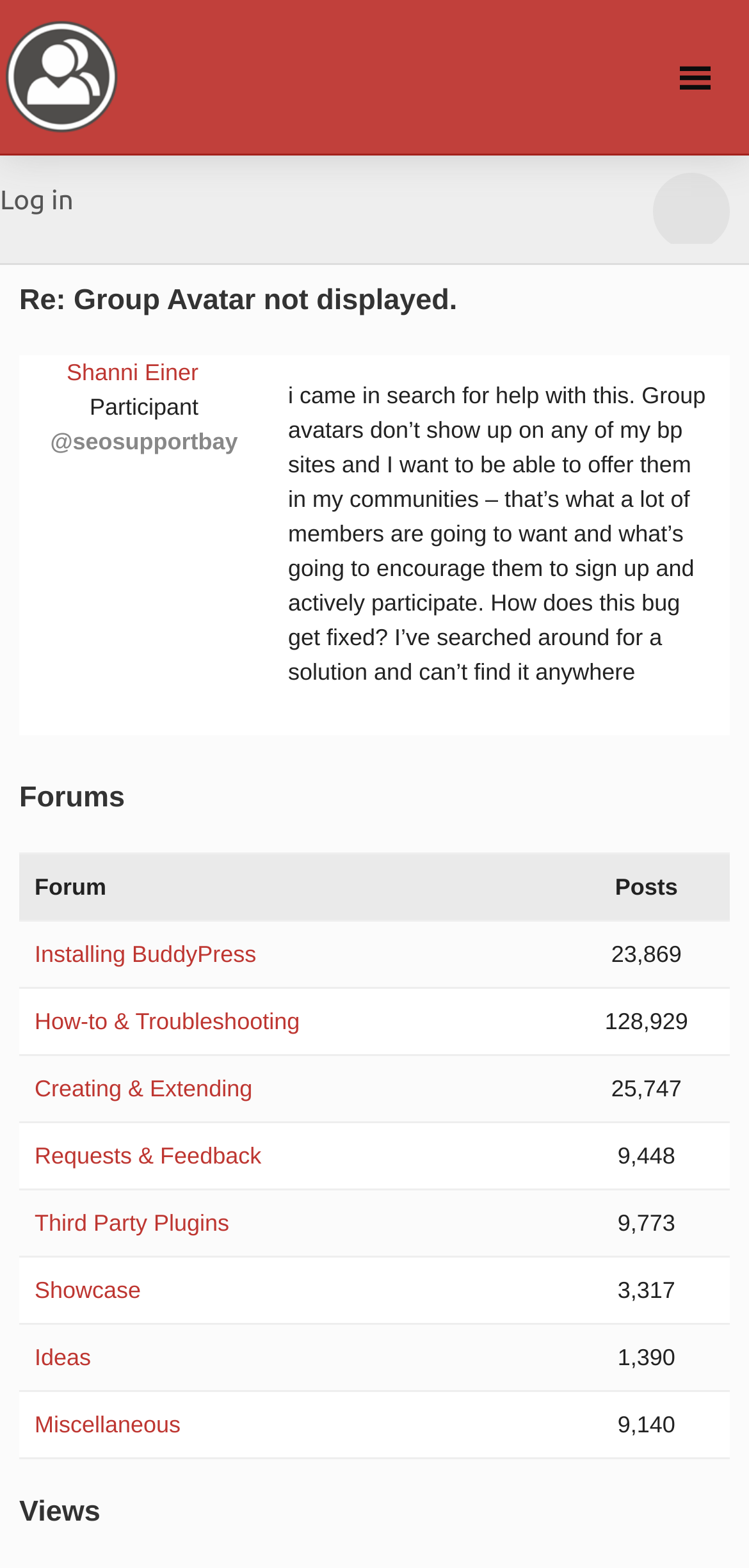Please specify the bounding box coordinates of the element that should be clicked to execute the given instruction: 'View the 'Forums' section'. Ensure the coordinates are four float numbers between 0 and 1, expressed as [left, top, right, bottom].

[0.026, 0.493, 0.974, 0.525]